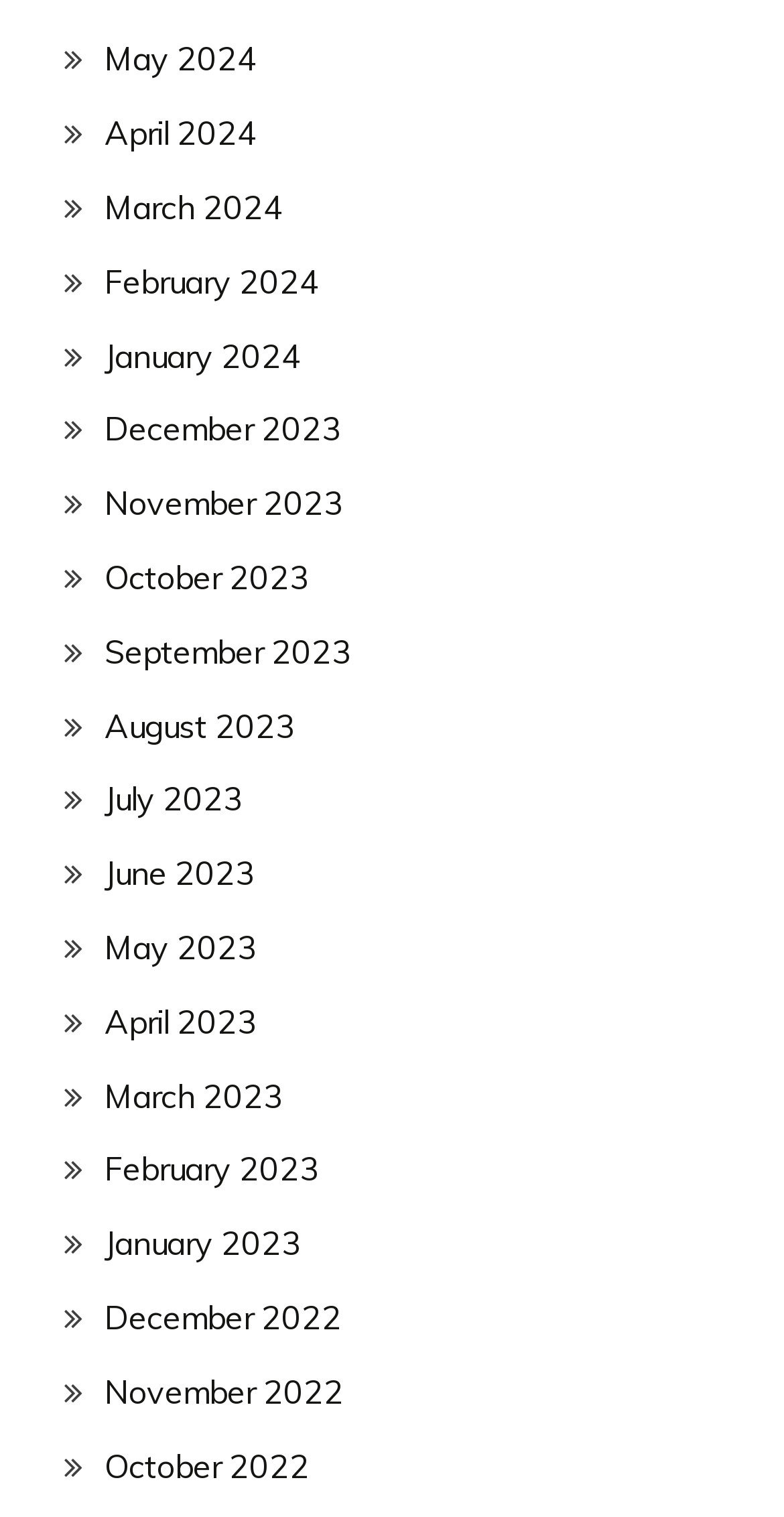What is the earliest month listed?
Refer to the image and give a detailed answer to the question.

I looked at the list of link elements and found that the earliest month listed is October 2022, which is at the bottom of the list.